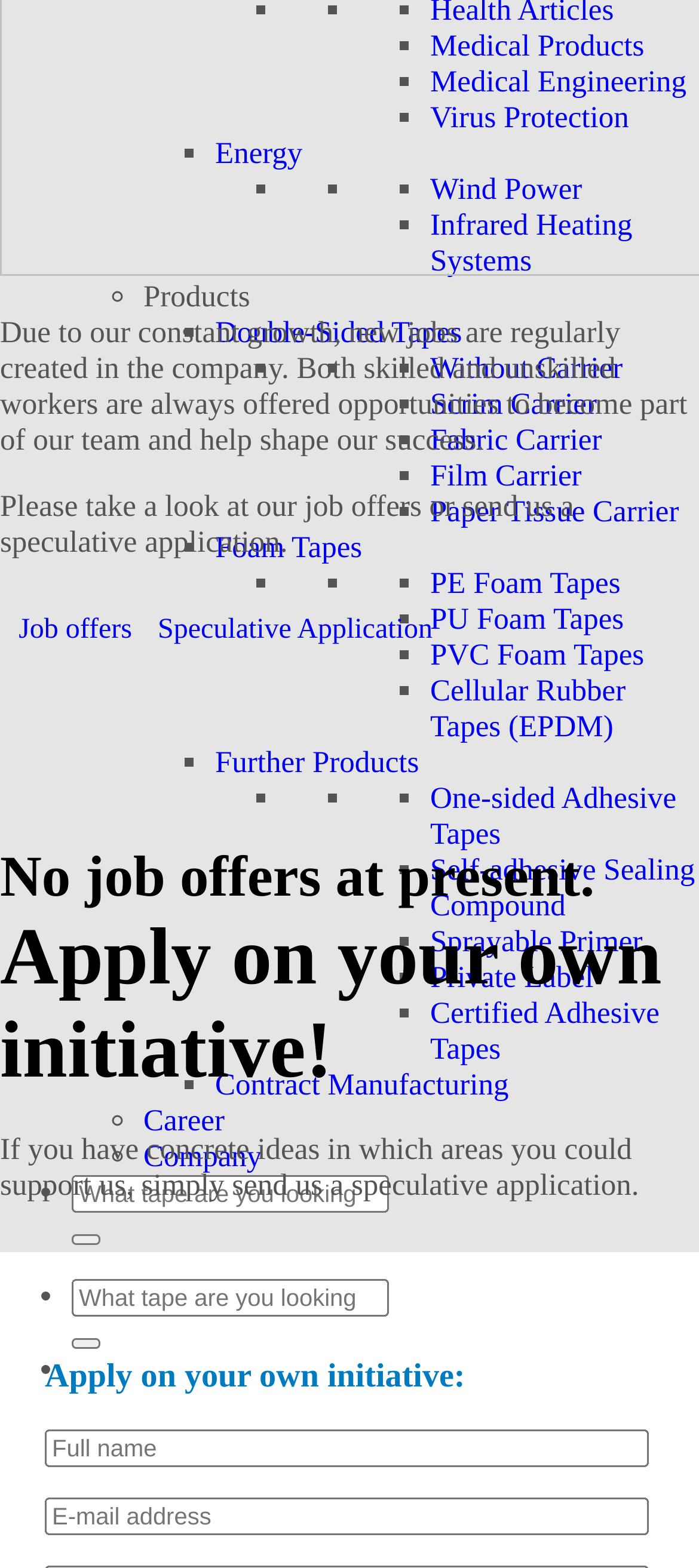Based on the image, please elaborate on the answer to the following question:
How many links are there under 'Products'?

By counting the links under the 'Products' category, I found 14 links, including 'Medical Products', 'Medical Engineering', 'Virus Protection', and others.